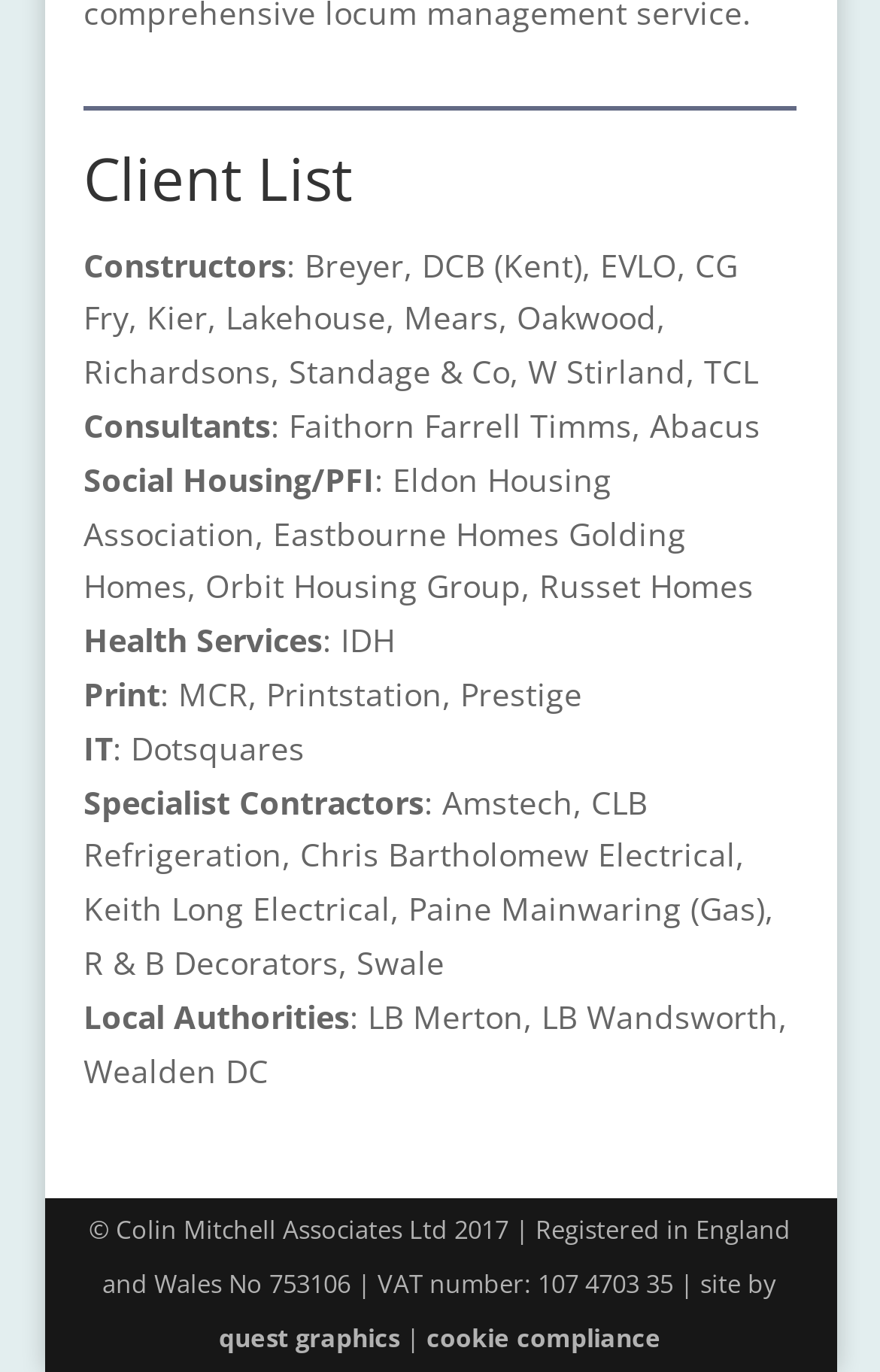What type of services does IDH provide?
Provide a short answer using one word or a brief phrase based on the image.

Health Services